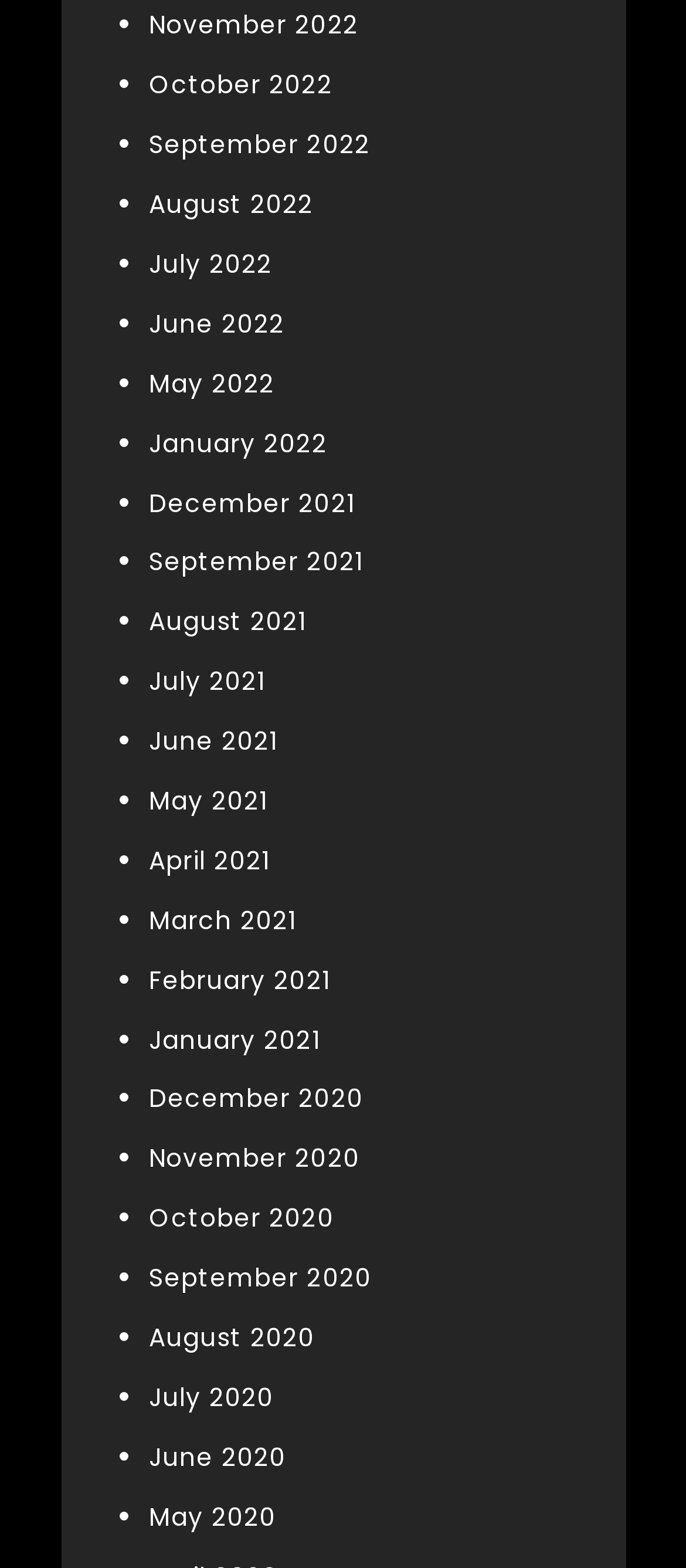Are the months listed in alphabetical order?
Please use the image to deliver a detailed and complete answer.

I examined the links on the webpage and noticed that they are not in alphabetical order. Instead, they are listed in a chronological order, with the most recent months at the top.